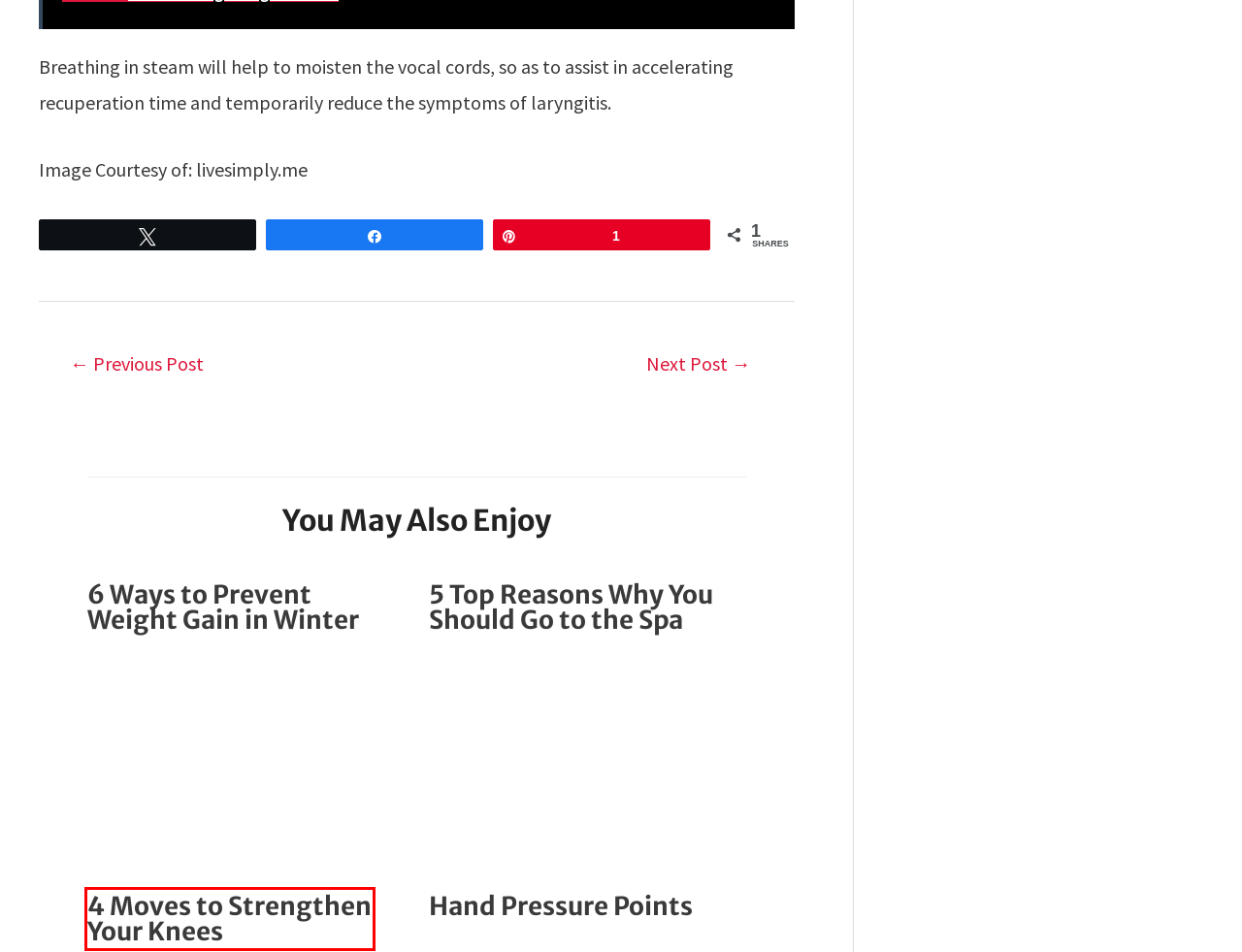Given a webpage screenshot featuring a red rectangle around a UI element, please determine the best description for the new webpage that appears after the element within the bounding box is clicked. The options are:
A. 5 Top Reasons Why You Should Go to the Spa
B. Hand Pressure Points
C. Attain a Healthy Mind With These 7 Techniques
D. Four Risk Factors That Can Lead to Obesity
E. Mediterranean Diet Made Easy: Key Principles You Must Know
F. FireUpFitness : Get Fit and Weightless
G. 6 Ways to Prevent Weight Gain in Winter
H. 4 Moves to Strengthen Your Knees

H